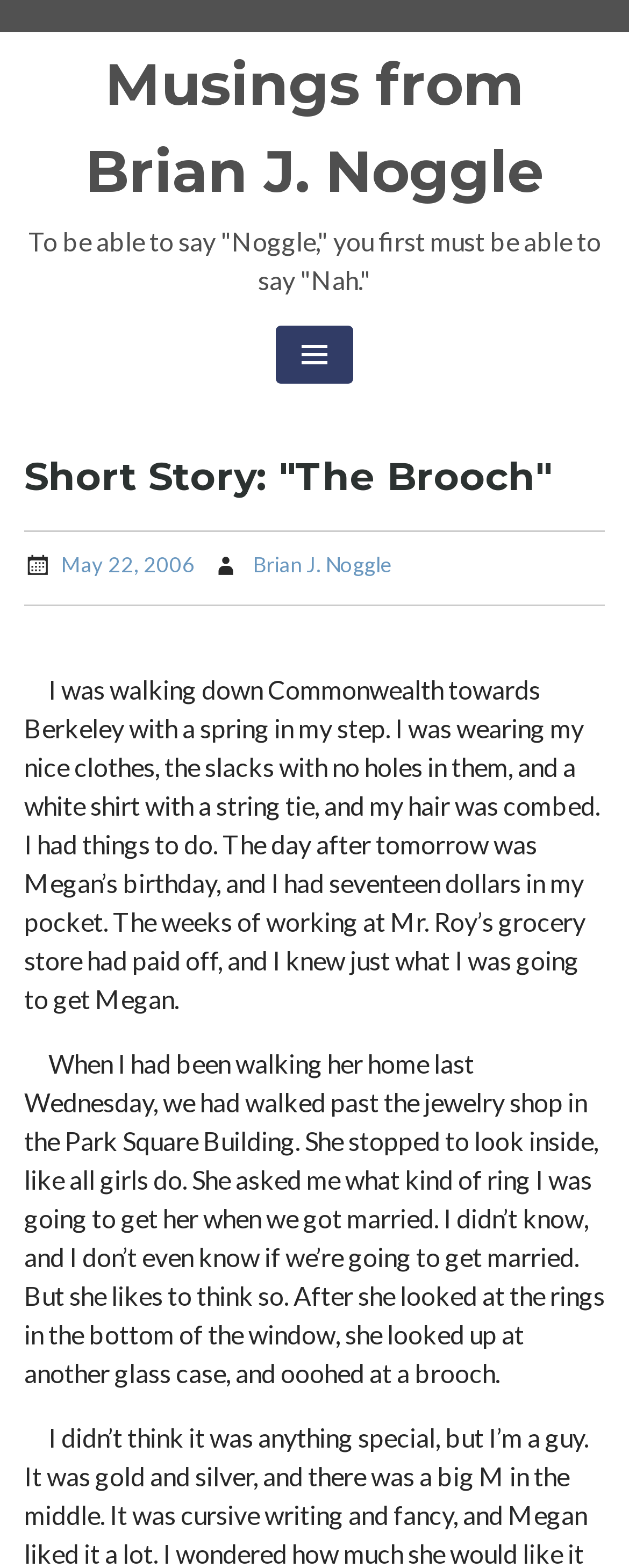What is the protagonist wearing?
Please ensure your answer to the question is detailed and covers all necessary aspects.

The protagonist is wearing nice clothes, specifically slacks with no holes in them, and a white shirt with a string tie, as described in the story.